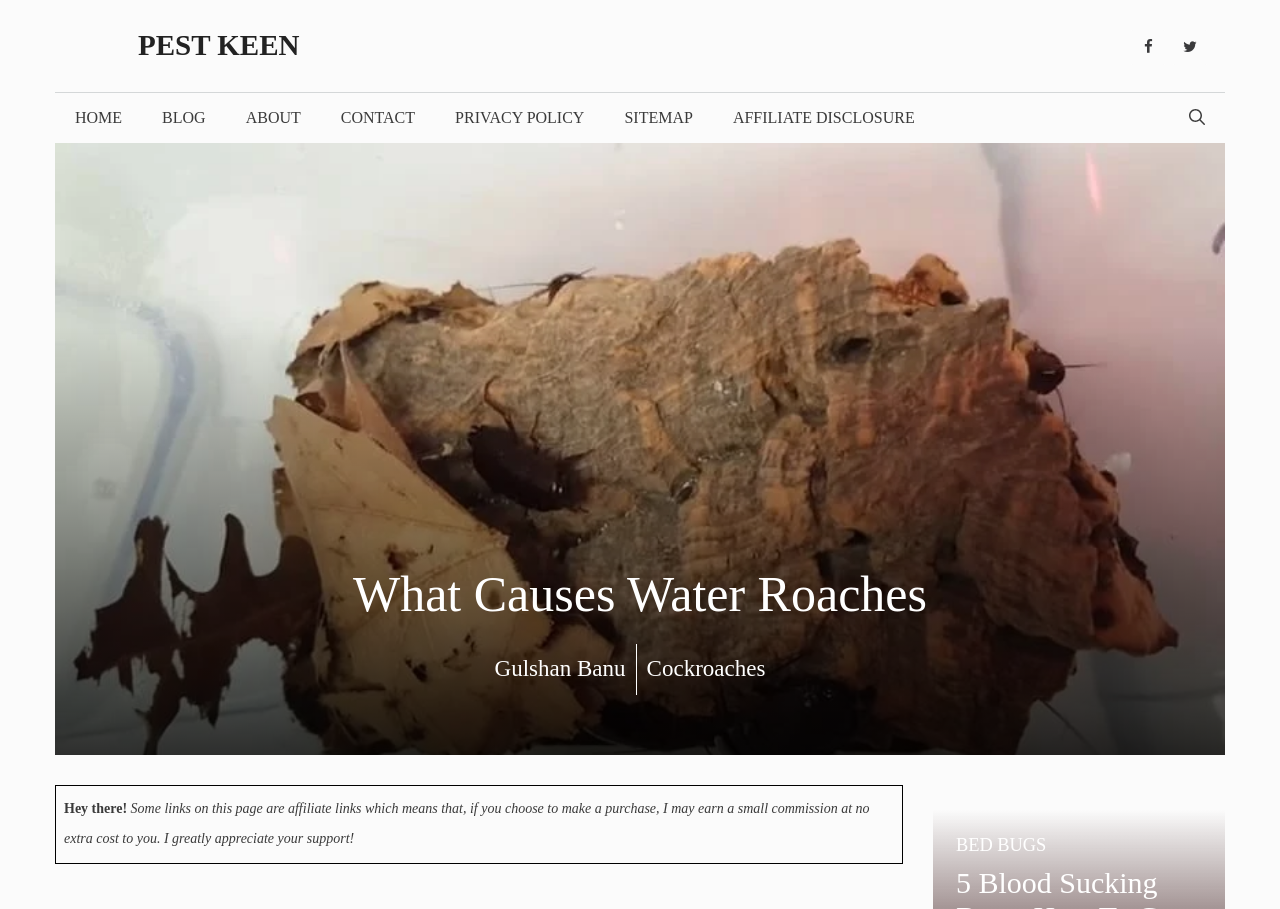Find and indicate the bounding box coordinates of the region you should select to follow the given instruction: "go to blog page".

[0.111, 0.102, 0.176, 0.157]